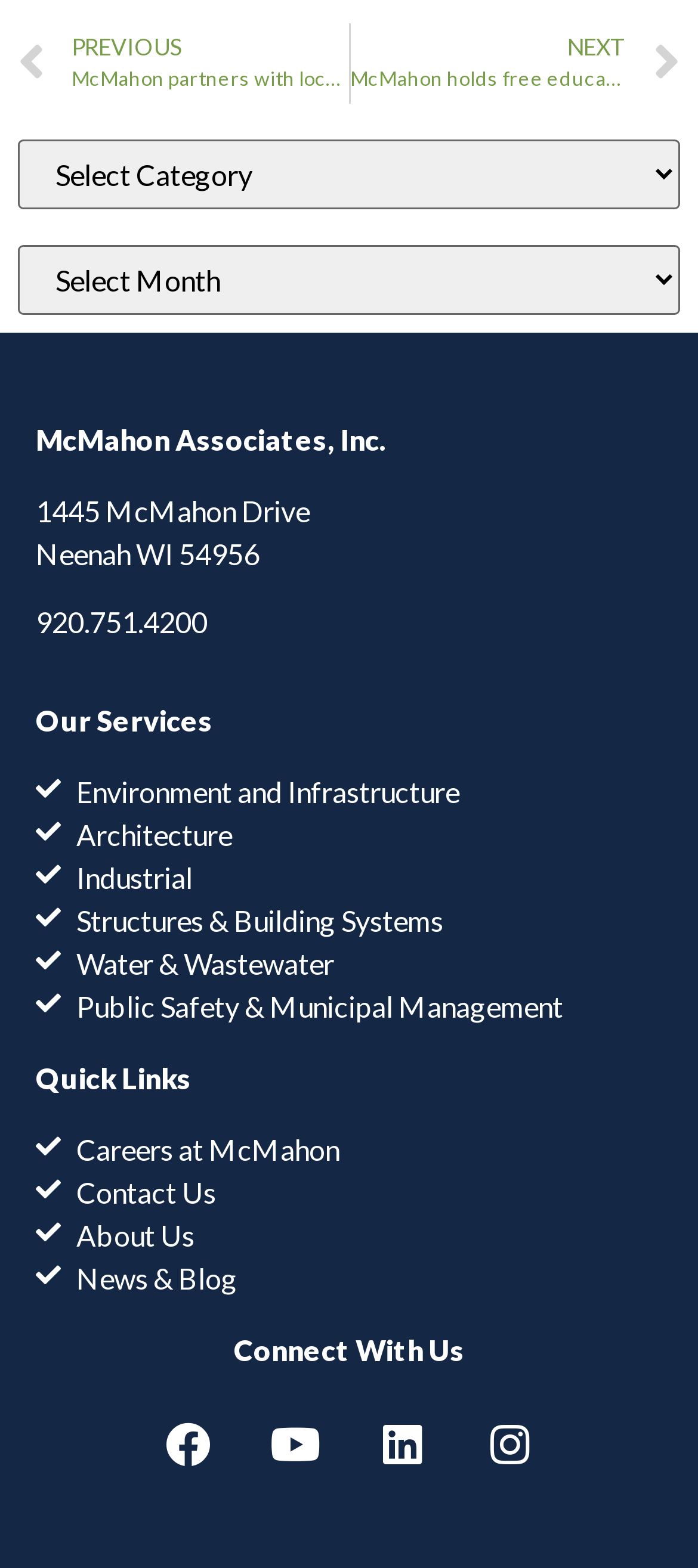What is the address of the company?
Kindly offer a comprehensive and detailed response to the question.

I found the address by looking at the link element with the text '1445 McMahon Drive Neenah WI 54956' which is located near the top of the page.